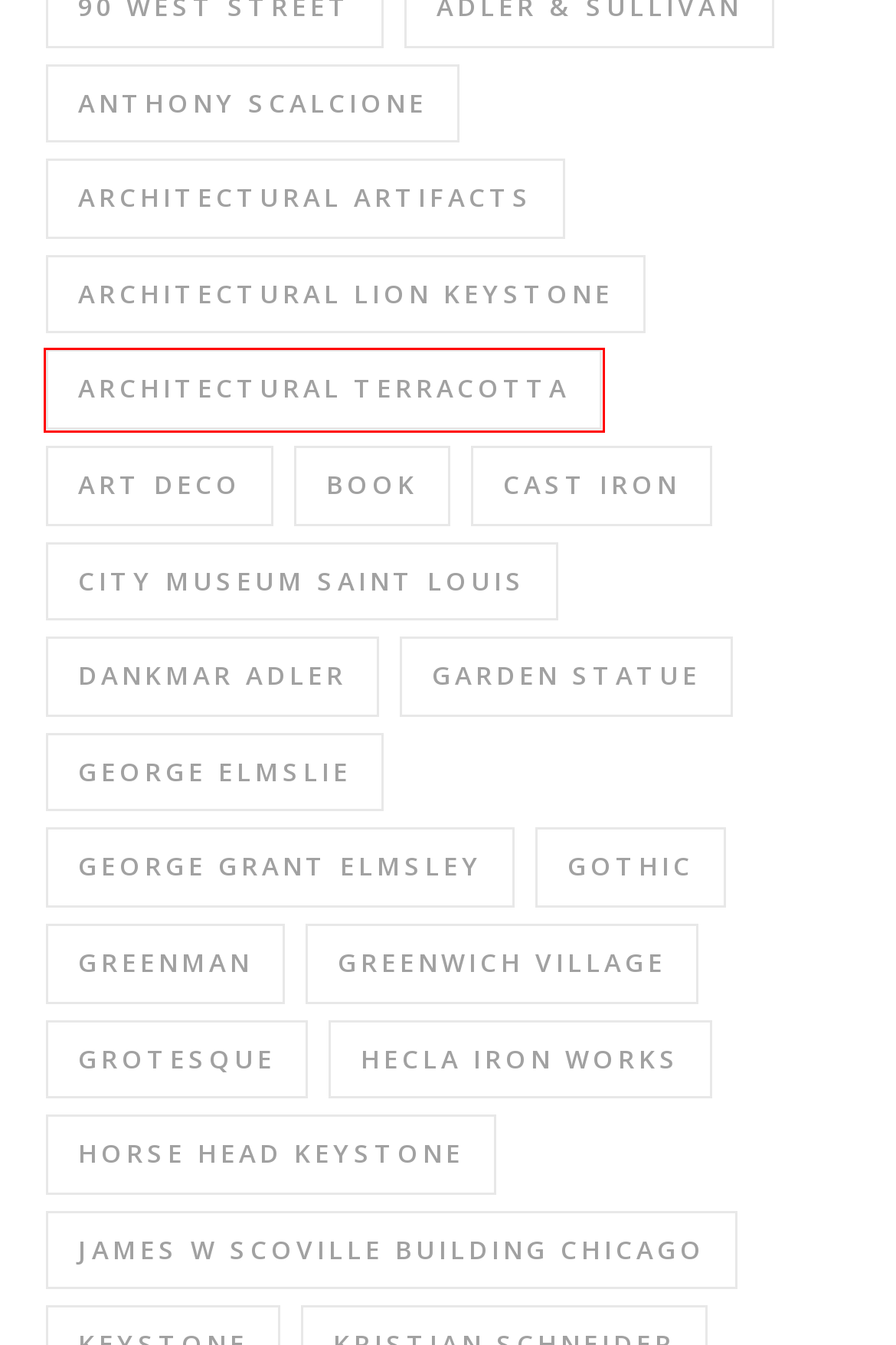You are given a webpage screenshot where a red bounding box highlights an element. Determine the most fitting webpage description for the new page that loads after clicking the element within the red bounding box. Here are the candidates:
A. James W Scoville building Chicago Archives - Victorian & Art Deco Architectural Sculptures
B. hecla iron works Archives - Victorian & Art Deco Architectural Sculptures
C. City Museum Saint Louis Archives - Victorian & Art Deco Architectural Sculptures
D. architectural terracotta Archives - Victorian & Art Deco Architectural Sculptures
E. grotesque Archives - Victorian & Art Deco Architectural Sculptures
F. greenman Archives - Victorian & Art Deco Architectural Sculptures
G. gothic Archives - Victorian & Art Deco Architectural Sculptures
H. horse head keystone Archives - Victorian & Art Deco Architectural Sculptures

D